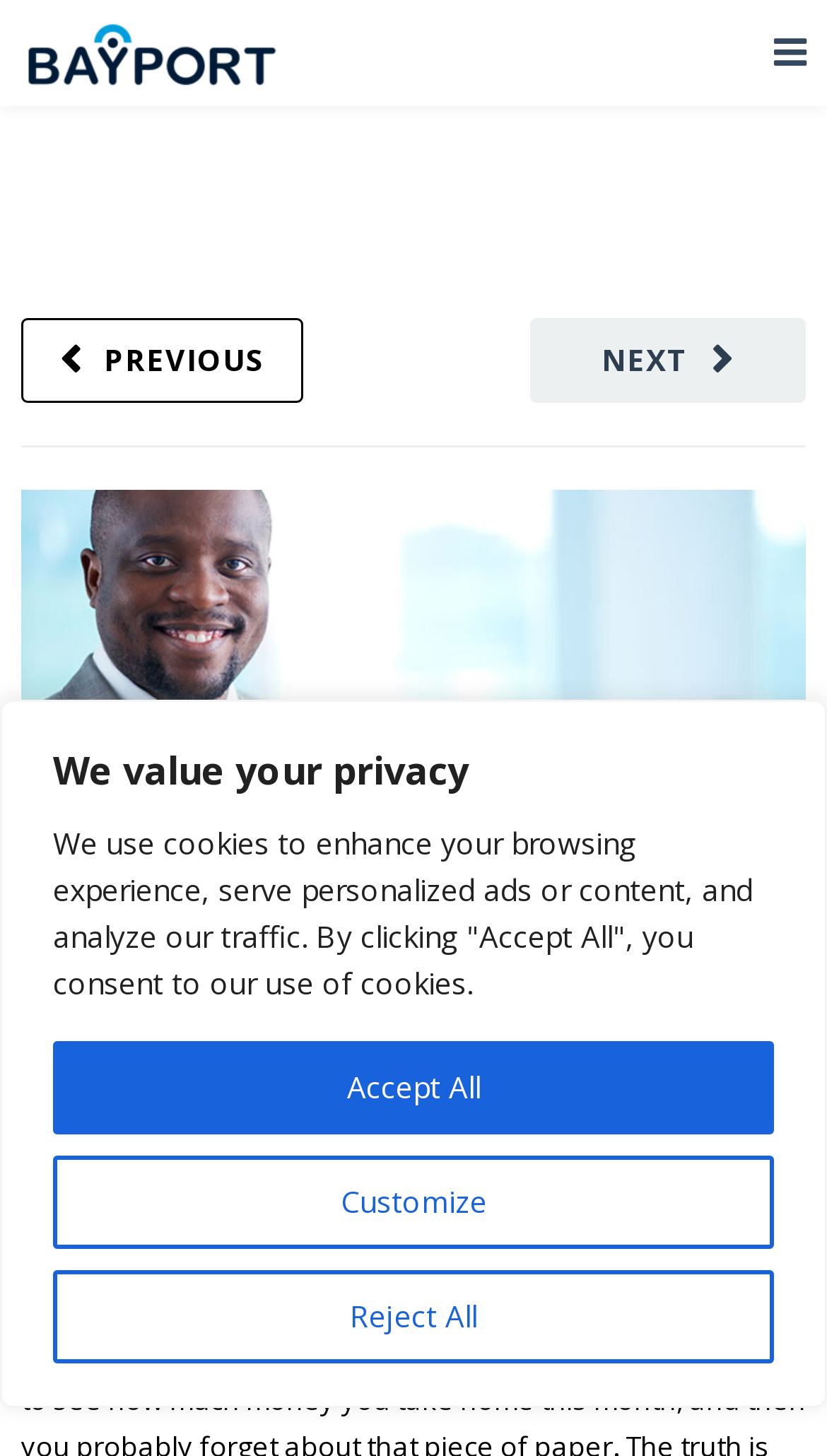What is the name of the author of the article?
Refer to the image and provide a thorough answer to the question.

I found the author's name by looking at the text following the 'By' keyword, which is a common way to indicate the author of an article. The text 'Bayport Editorial Team' is a link, suggesting that it's a clickable reference to the author's profile or other related articles.